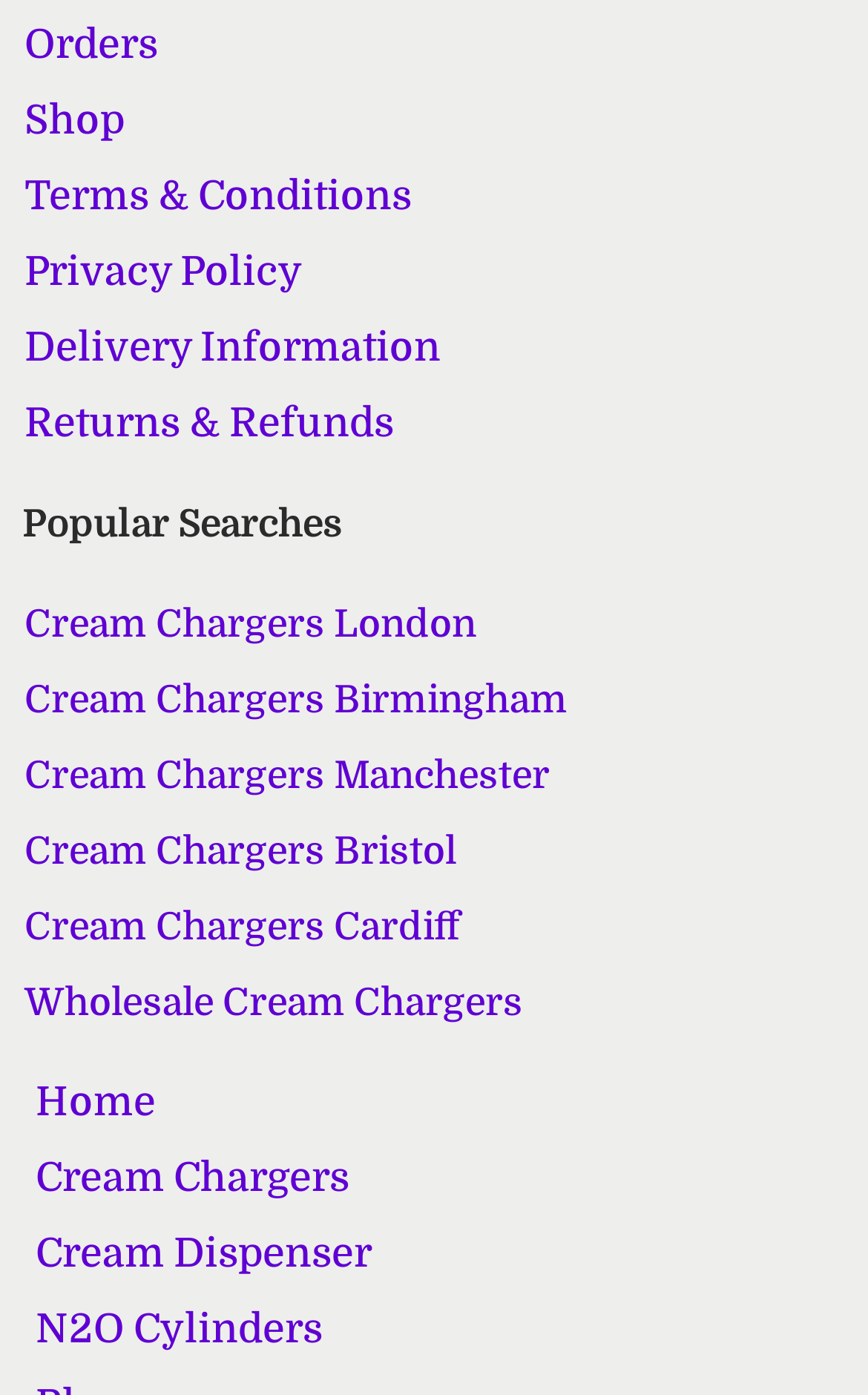Can you specify the bounding box coordinates of the area that needs to be clicked to fulfill the following instruction: "Browse Health category"?

None